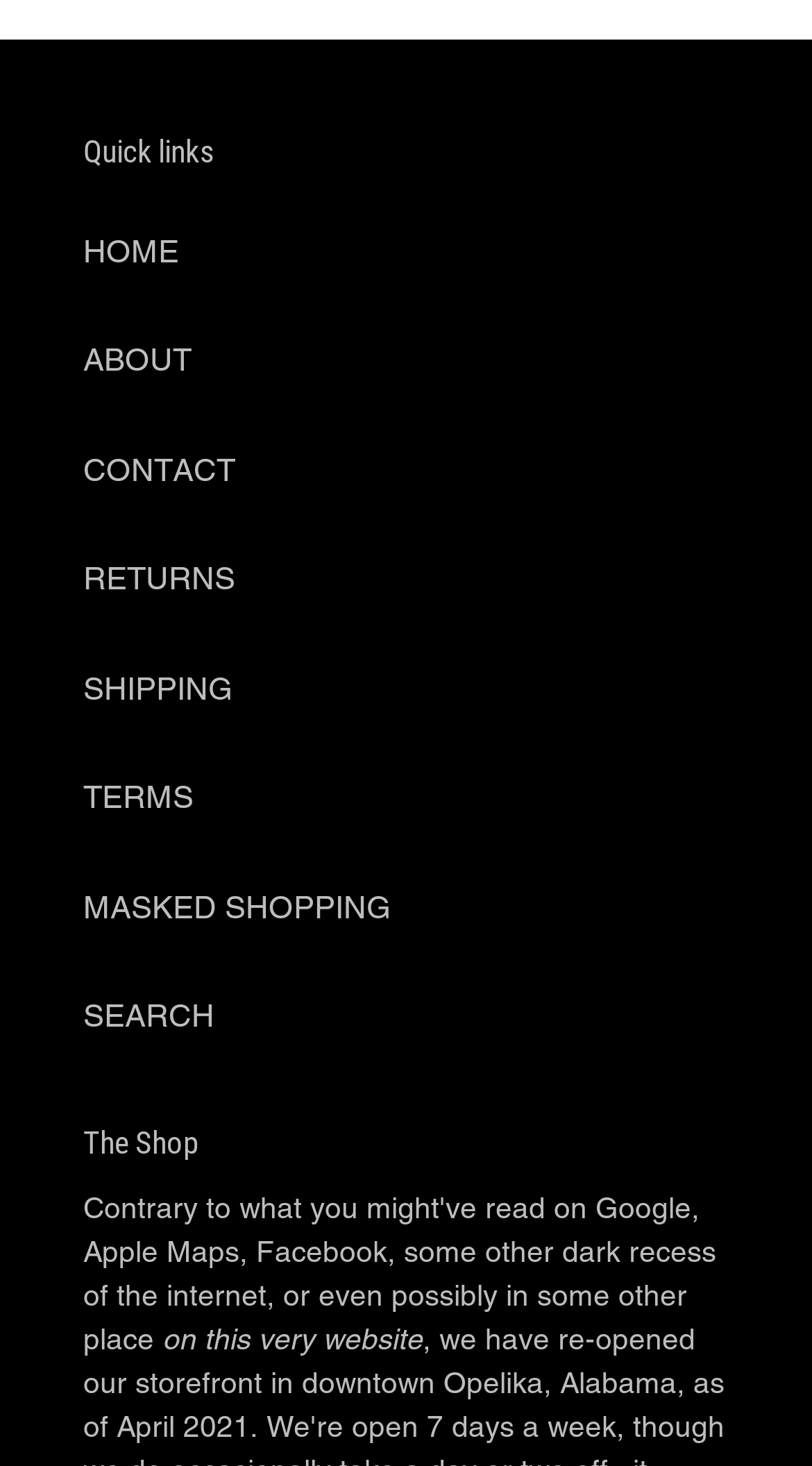Kindly determine the bounding box coordinates for the clickable area to achieve the given instruction: "Click the link to Cryptoparty at Trafo".

None